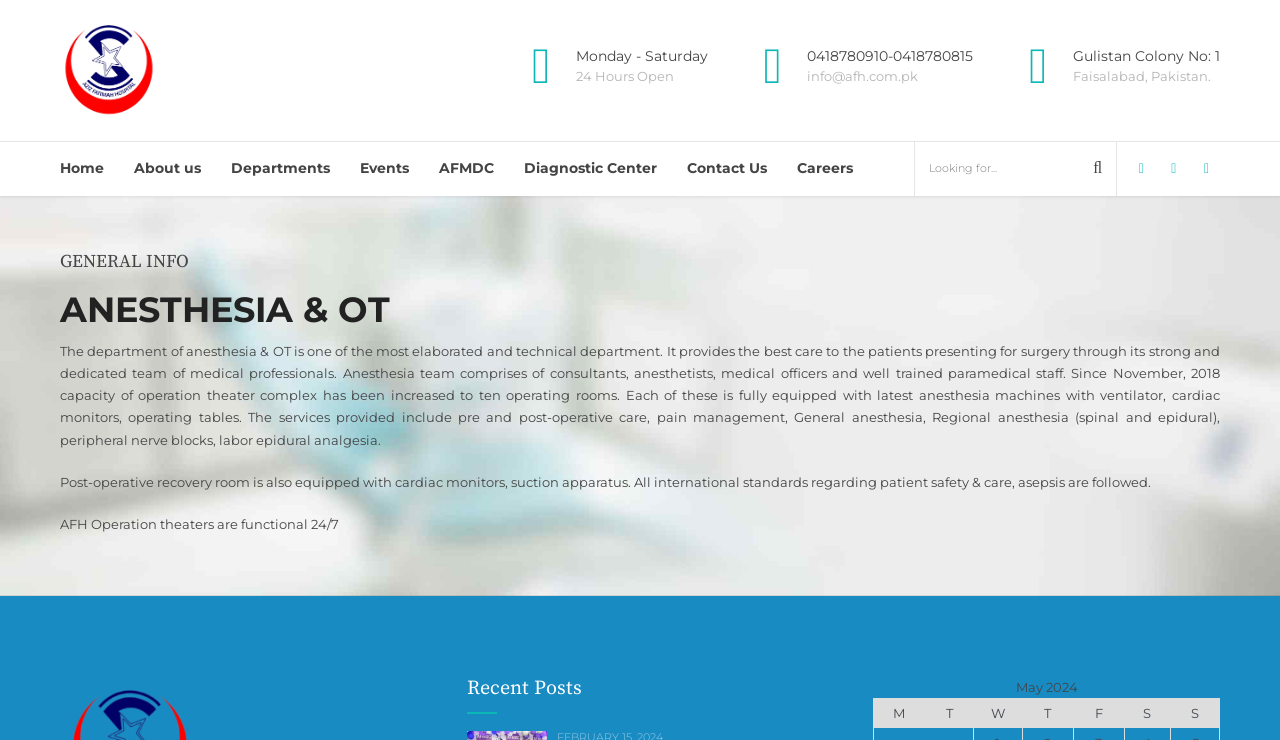From the screenshot, find the bounding box of the UI element matching this description: "Português". Supply the bounding box coordinates in the form [left, top, right, bottom], each a float between 0 and 1.

None